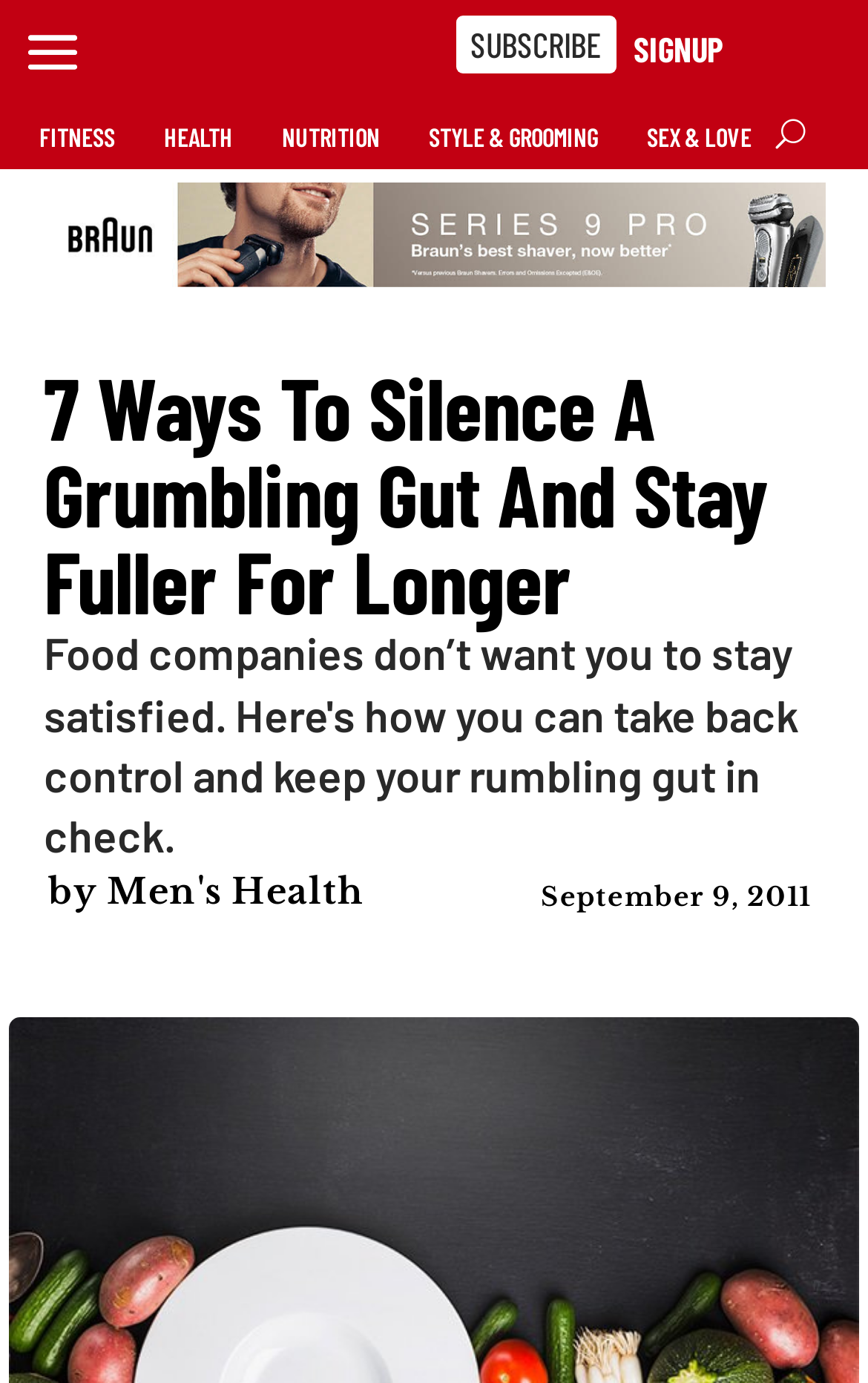What is the date of the article?
Based on the image, give a one-word or short phrase answer.

September 9, 2011